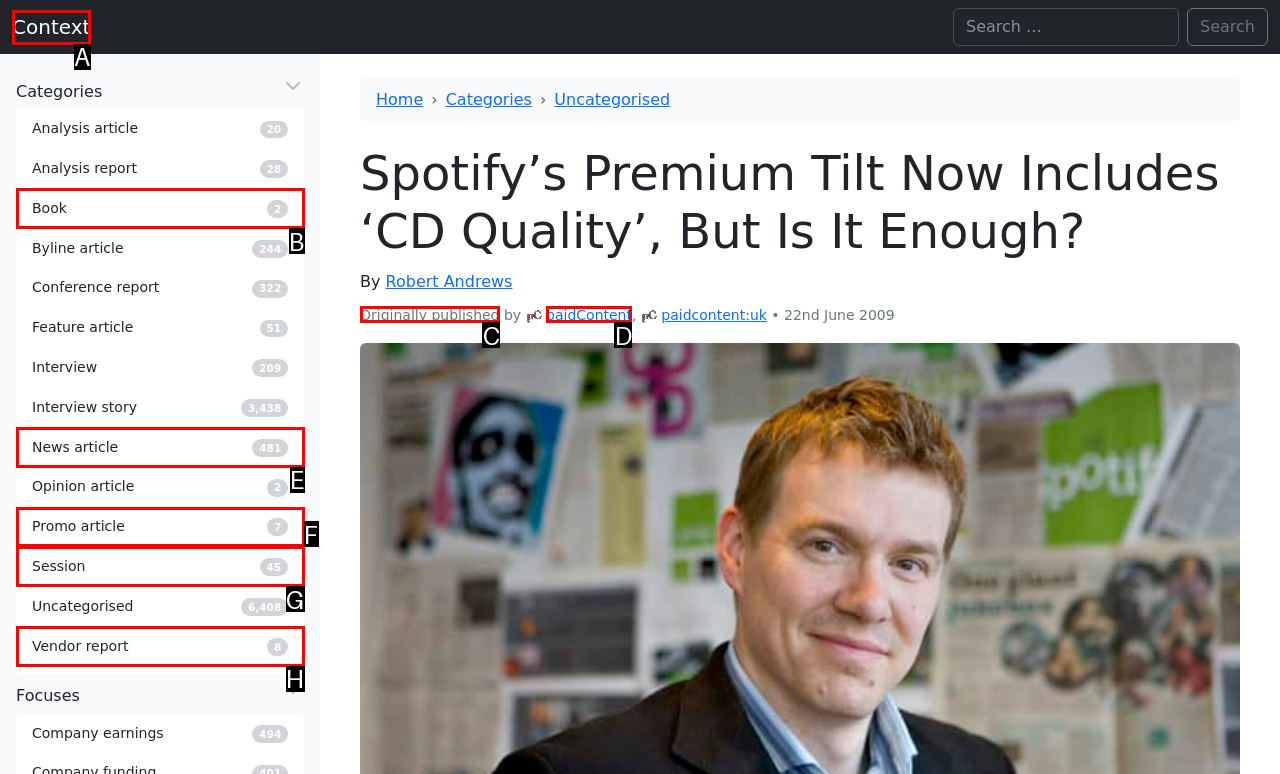Choose the HTML element that matches the description: paidContent
Reply with the letter of the correct option from the given choices.

D